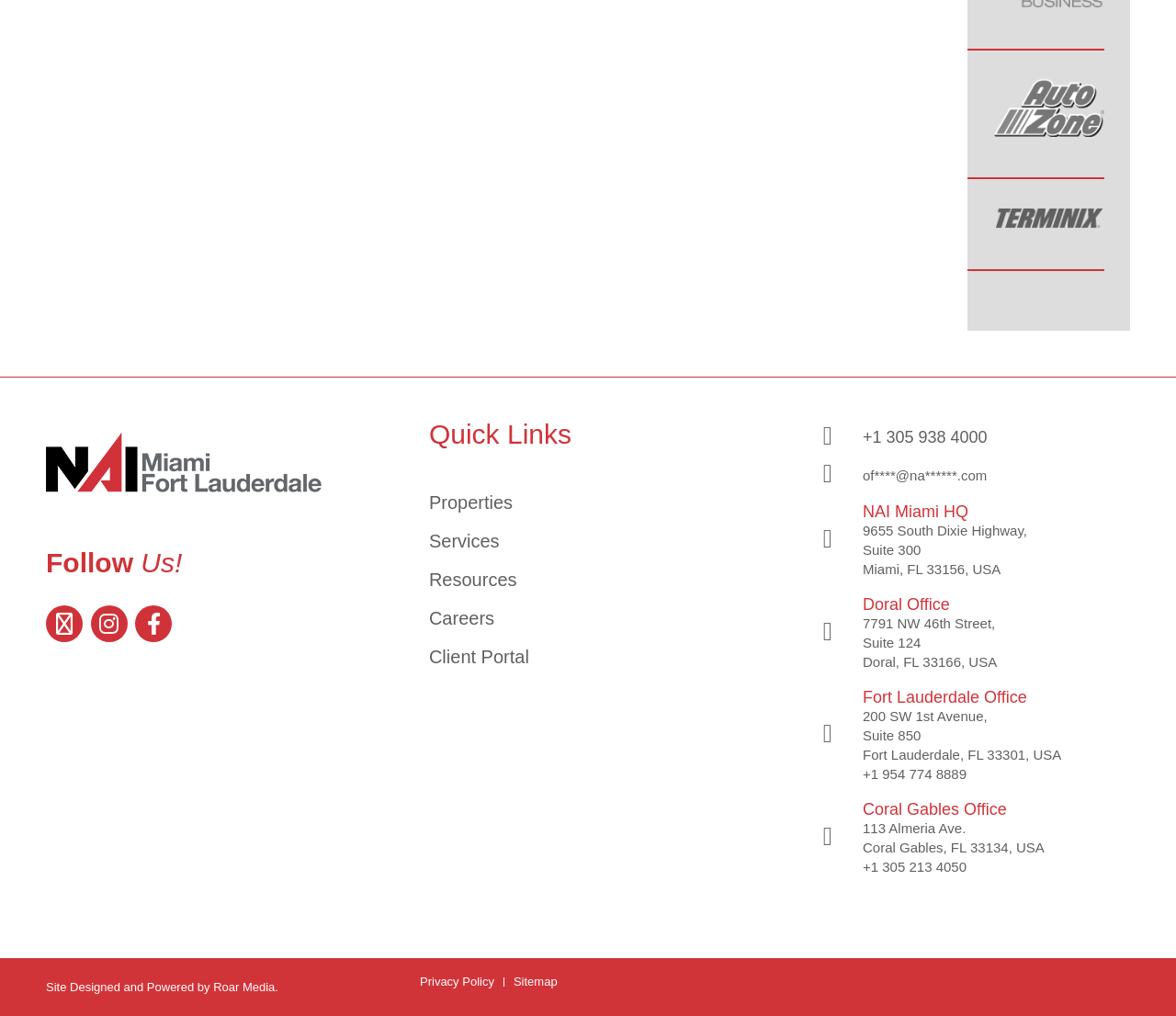Locate the bounding box coordinates of the clickable part needed for the task: "Click the 'Client Portal' link".

[0.365, 0.628, 0.635, 0.666]